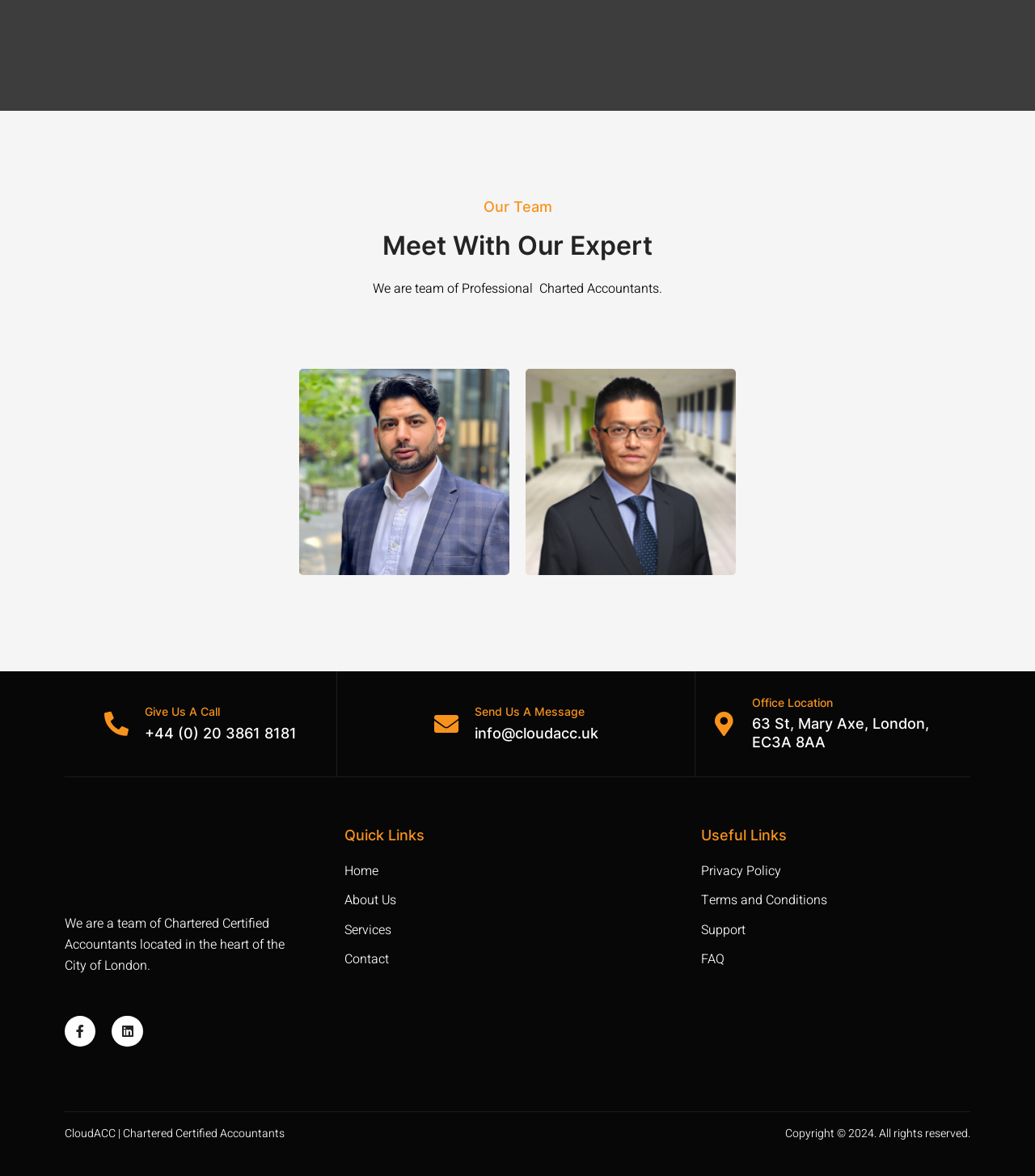Find the bounding box coordinates for the area that must be clicked to perform this action: "Visit Facebook page".

[0.062, 0.864, 0.092, 0.89]